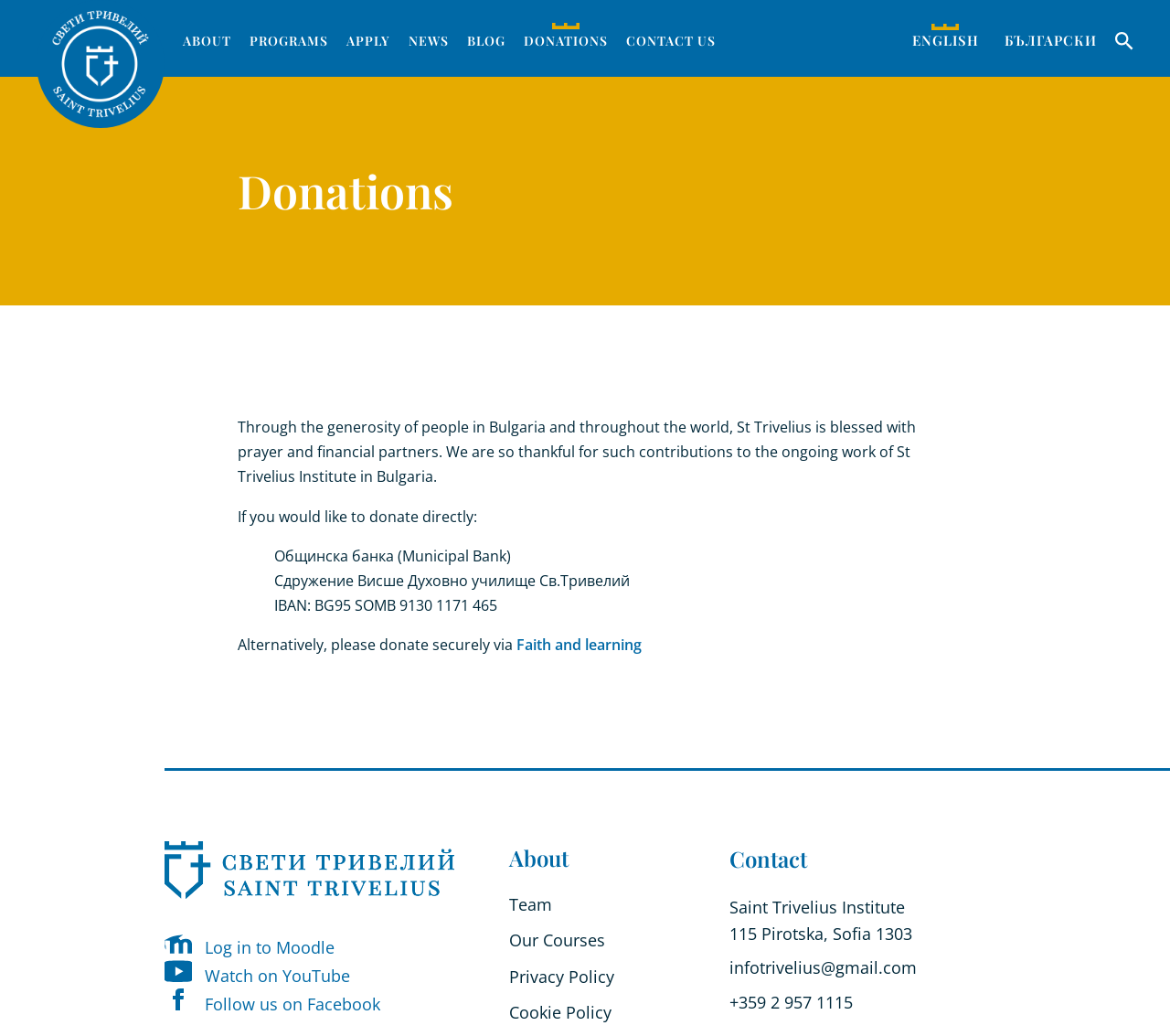Identify the bounding box coordinates of the region that needs to be clicked to carry out this instruction: "Click on the 'DONATIONS' link". Provide these coordinates as four float numbers ranging from 0 to 1, i.e., [left, top, right, bottom].

[0.448, 0.03, 0.52, 0.049]